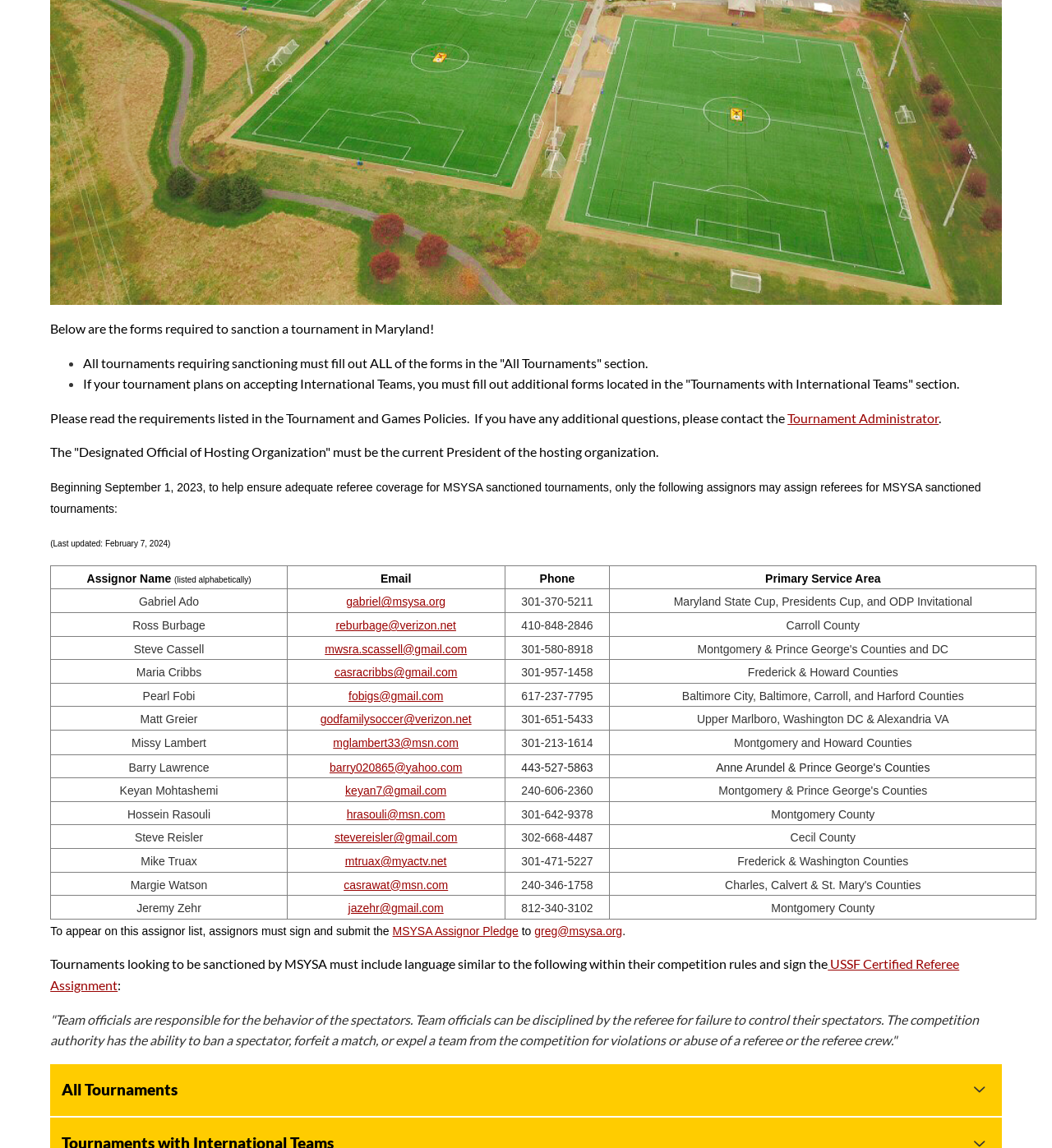Please find the bounding box for the UI element described by: "Un equipo independiente de MD".

[0.0, 0.001, 0.114, 0.038]